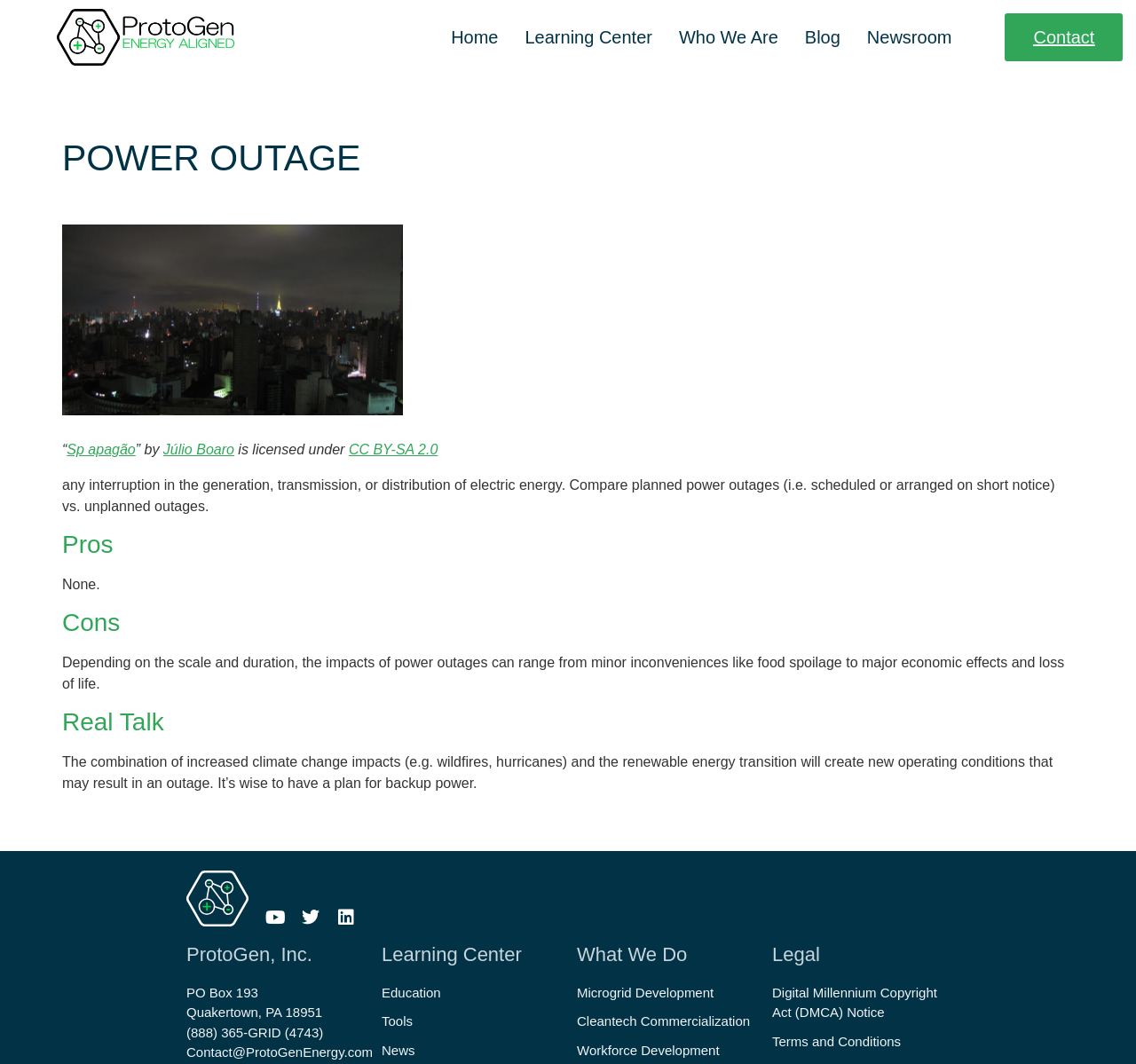Please identify the coordinates of the bounding box for the clickable region that will accomplish this instruction: "Check out the Instagram page".

None